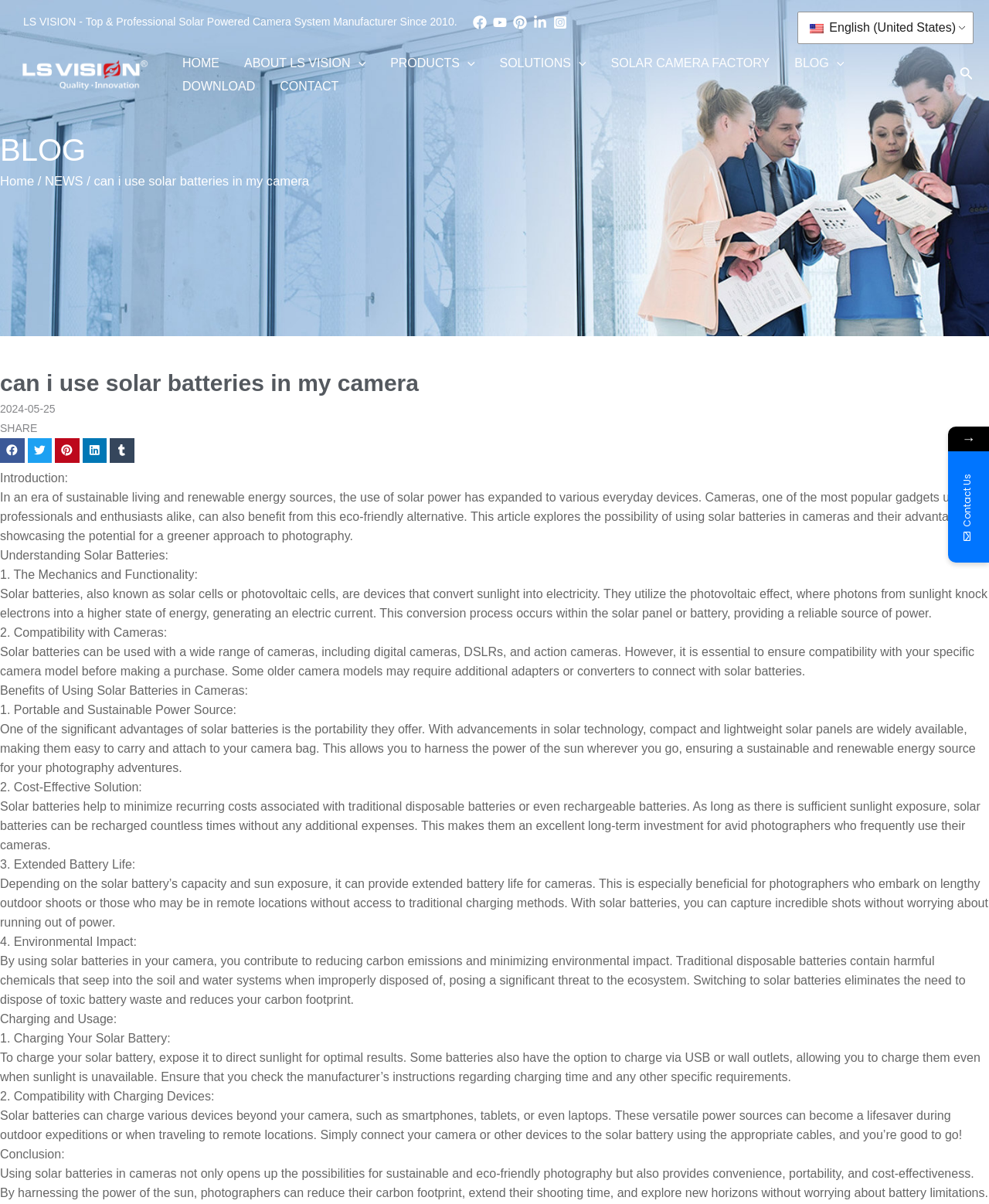What is the name of the camera system manufacturer? Please answer the question using a single word or phrase based on the image.

LS VISION